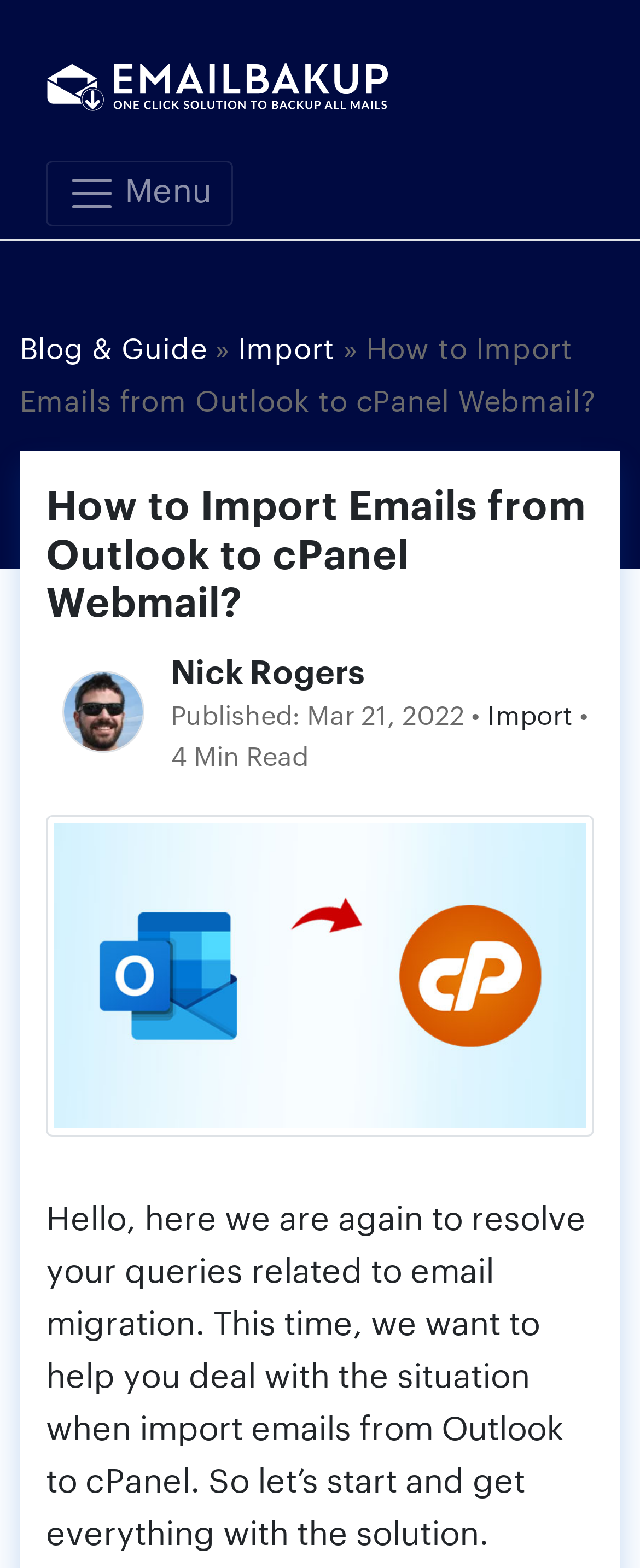What is the topic of the article?
Look at the screenshot and provide an in-depth answer.

The topic of the article can be determined by looking at the heading of the article, which is 'How to Import Emails from Outlook to cPanel Webmail?'. This heading clearly indicates that the article is about importing emails from Outlook to cPanel.